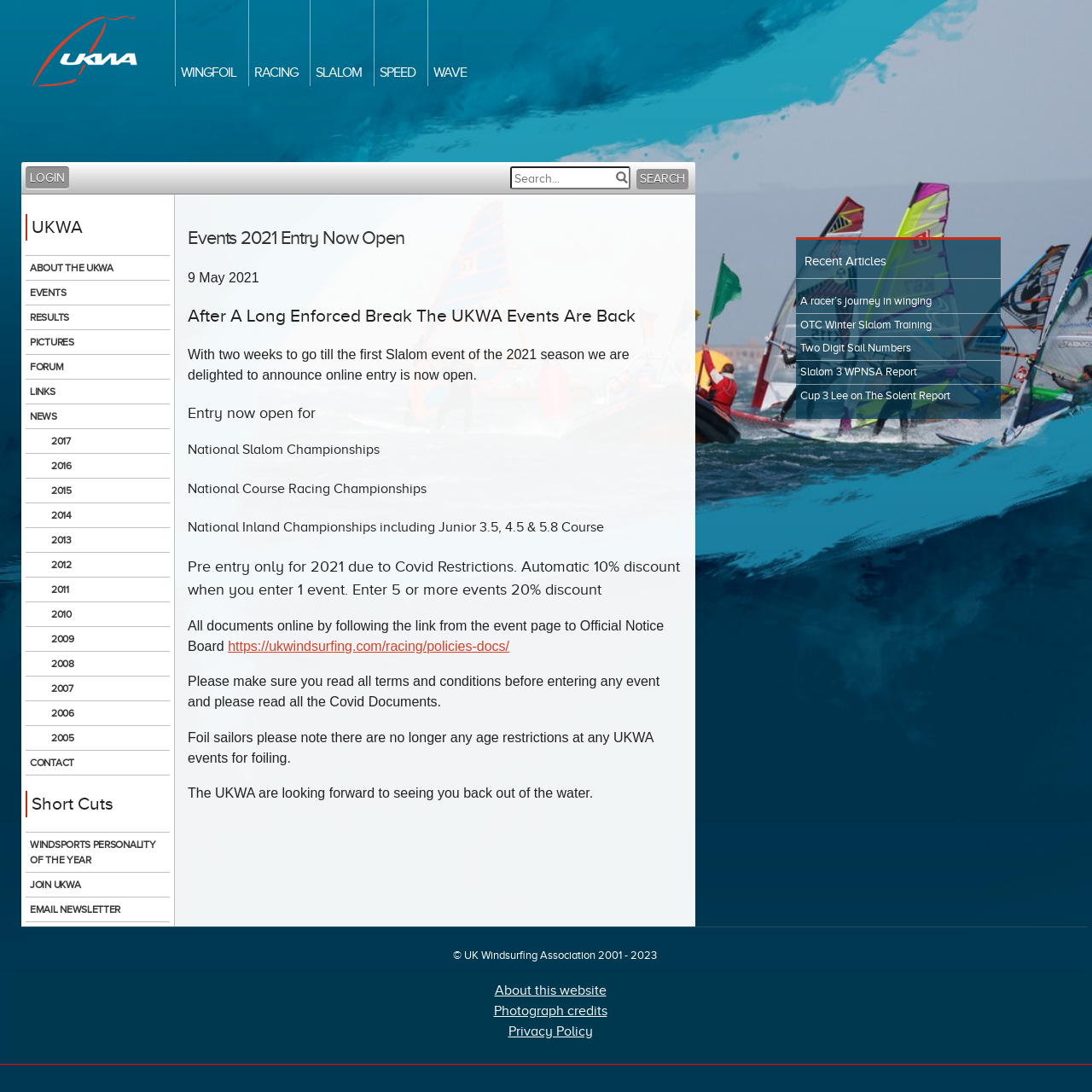Provide your answer in a single word or phrase: 
What type of events are mentioned on the webpage?

Slalom, Racing, etc.